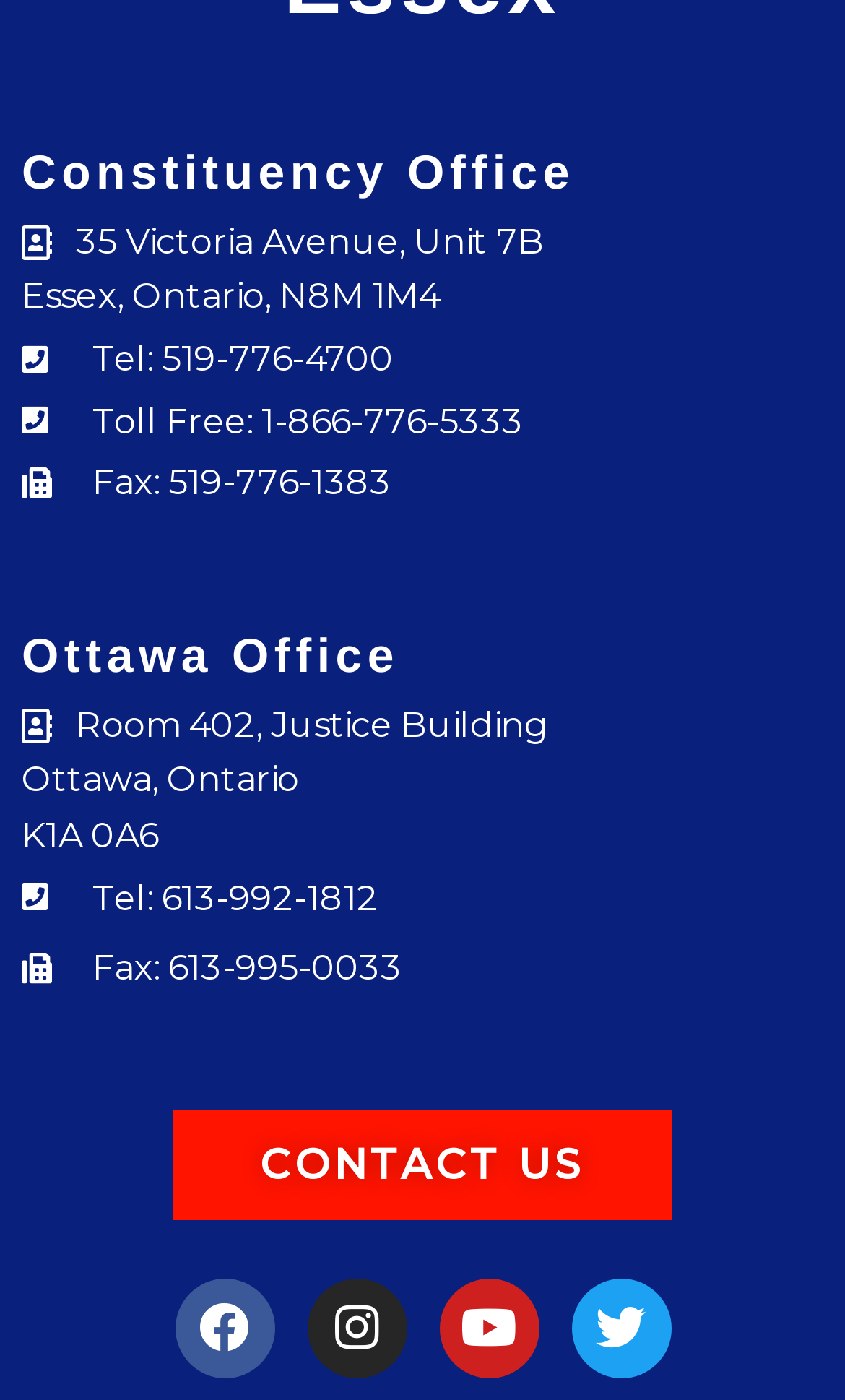What is the postal code of the Constituency Office?
Using the picture, provide a one-word or short phrase answer.

N8M 1M4